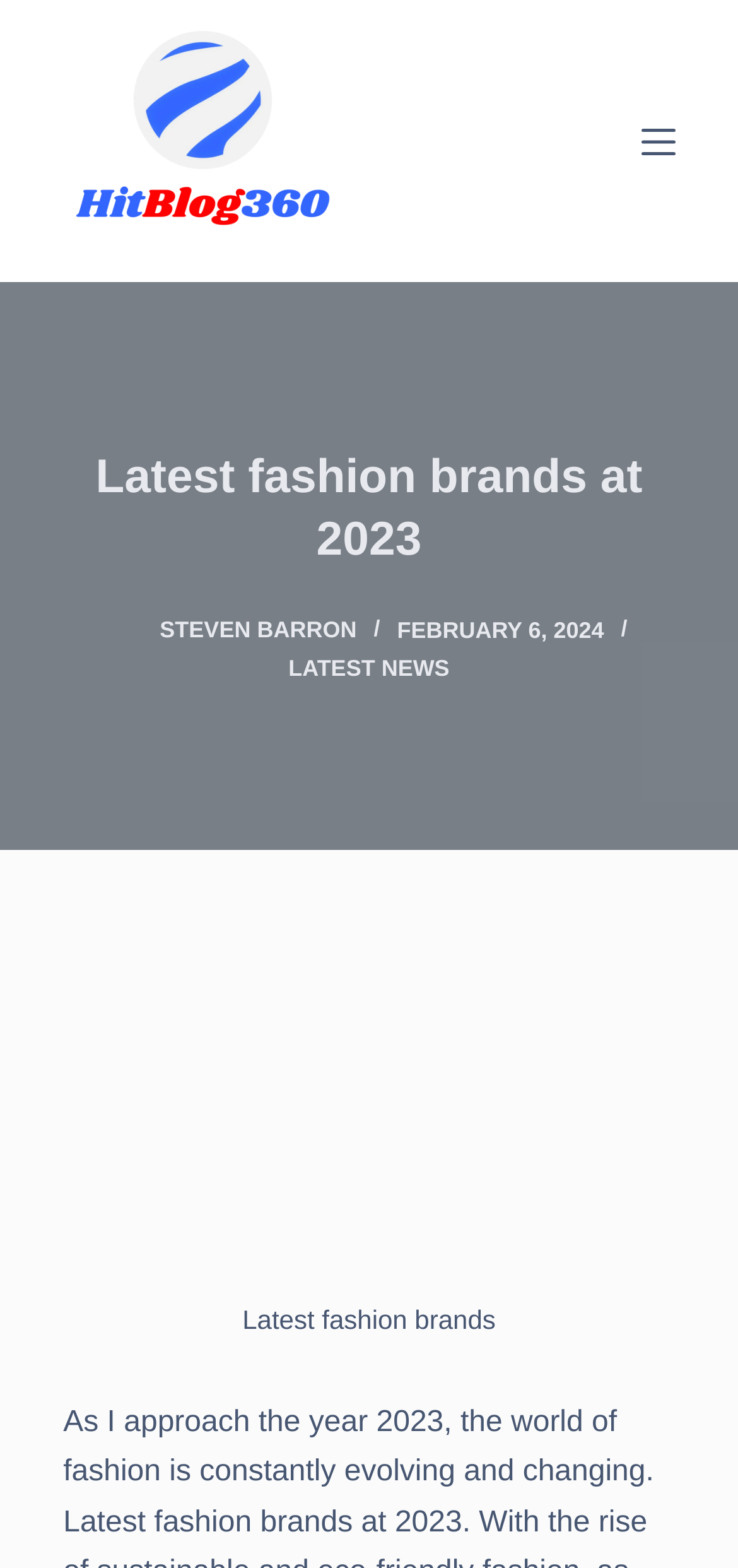Provide your answer in a single word or phrase: 
What is the main topic of the webpage?

Latest fashion brands